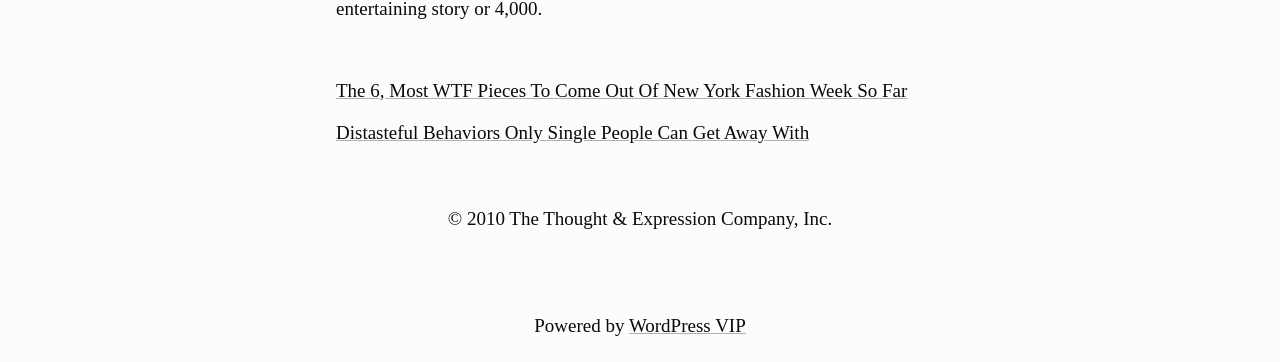How many posts are shown in the navigation section?
Using the visual information, answer the question in a single word or phrase.

2